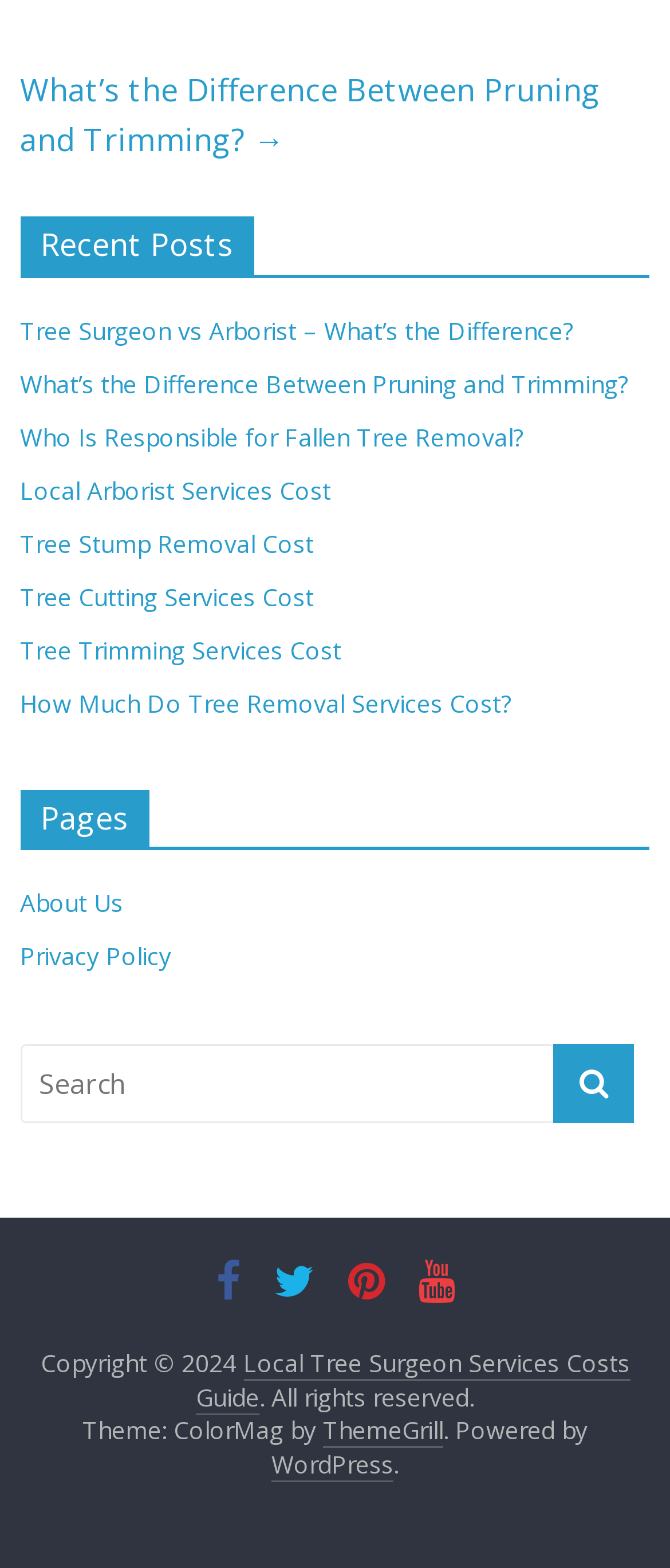Please give a concise answer to this question using a single word or phrase: 
What is the name of the theme used by the website?

ColorMag